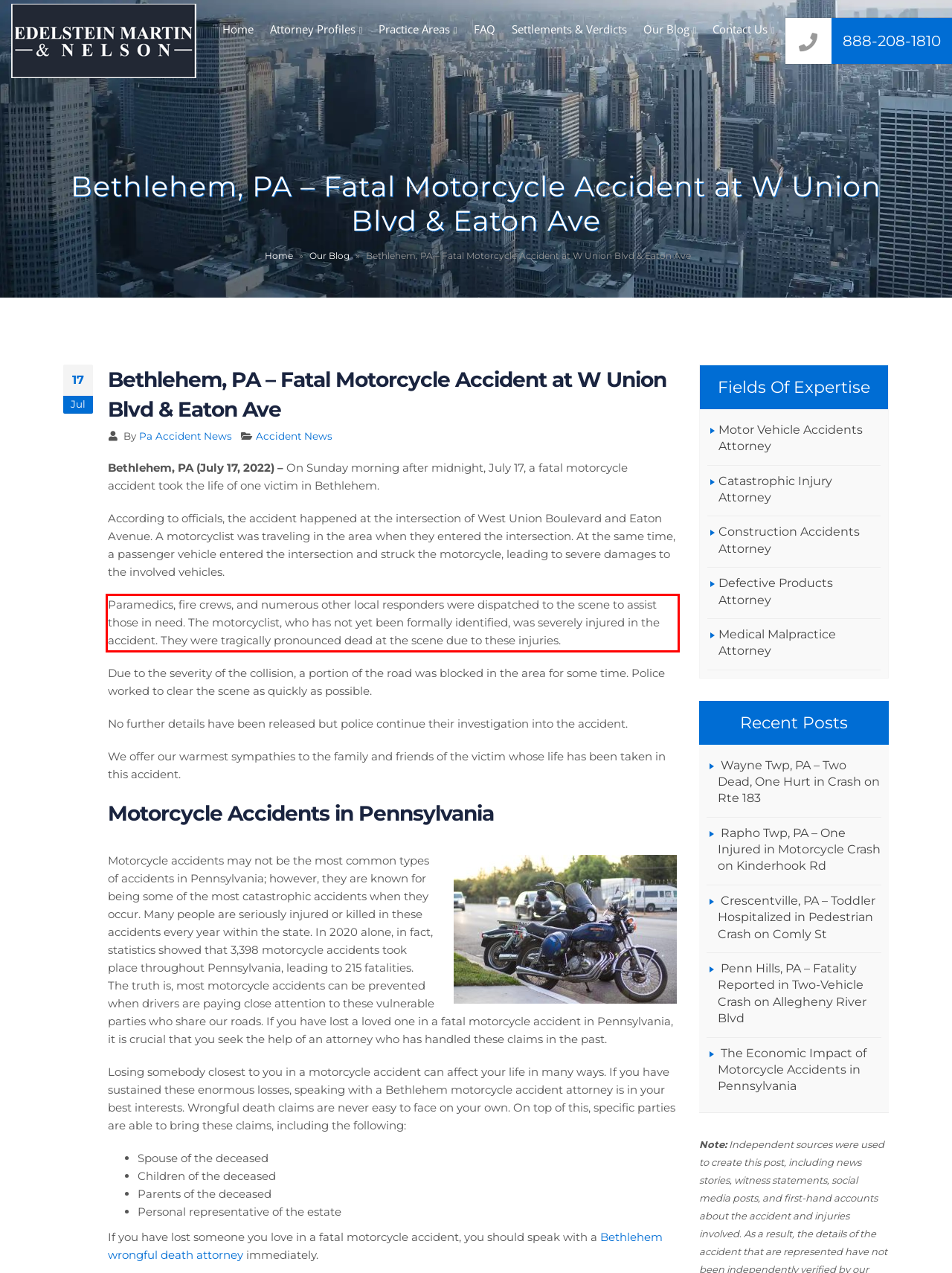Using the provided screenshot of a webpage, recognize and generate the text found within the red rectangle bounding box.

Paramedics, fire crews, and numerous other local responders were dispatched to the scene to assist those in need. The motorcyclist, who has not yet been formally identified, was severely injured in the accident. They were tragically pronounced dead at the scene due to these injuries.